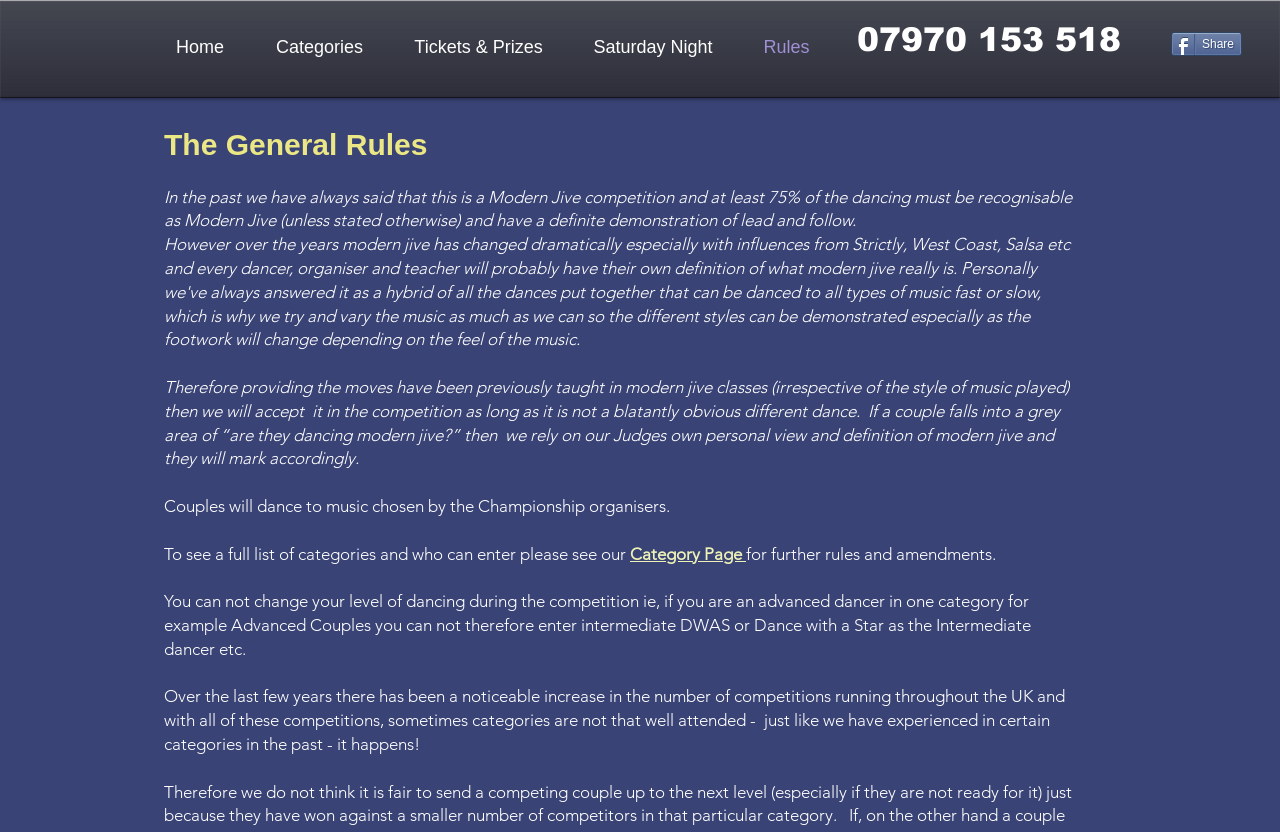Create a detailed narrative describing the layout and content of the webpage.

The webpage is about the rules of Jive Champs, a modern jive competition. At the top, there is a navigation bar with six links: Home, Categories, Tickets & Prizes, Saturday Night, and Rules. Below the navigation bar, there is a heading with a phone number, "07970 153 518". 

To the right of the phone number, there is a "Share" button. The main content of the page is divided into several sections, each describing a specific rule of the competition. The first section is titled "The General Rules" and explains that at least 75% of the dancing must be recognizable as Modern Jive. 

Below this section, there are several paragraphs of text explaining the rules in more detail, including what types of moves are allowed, how judges will score the dances, and how music will be chosen. There is also a link to a "Category Page" where users can find more information about the different categories of competition. 

Further down the page, there are additional rules explained, including that couples cannot change their level of dancing during the competition and that some categories may not be well attended. Overall, the page provides detailed information about the rules and guidelines of the Jive Champs competition.